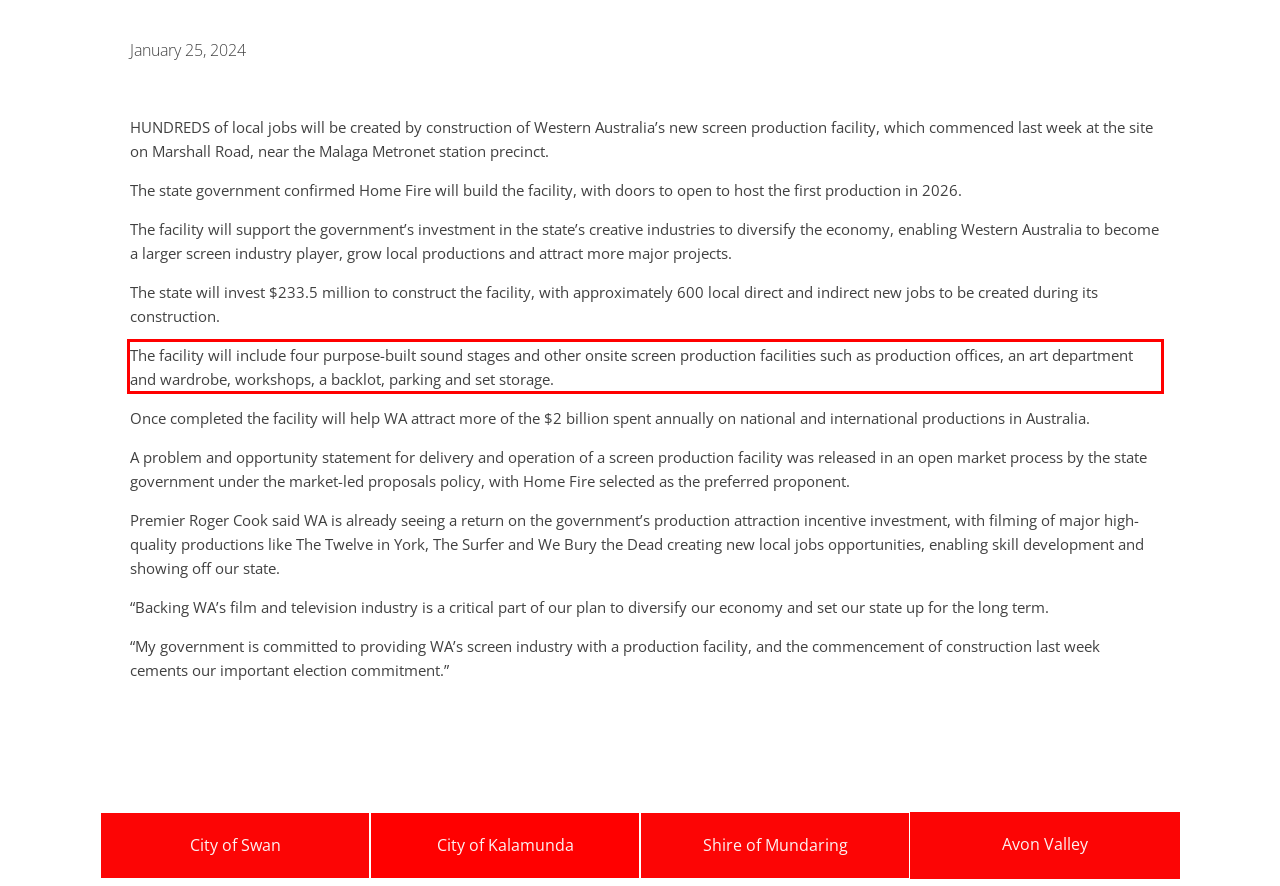Using the provided screenshot of a webpage, recognize and generate the text found within the red rectangle bounding box.

The facility will include four purpose-built sound stages and other onsite screen production facilities such as production offices, an art department and wardrobe, workshops, a backlot, parking and set storage.